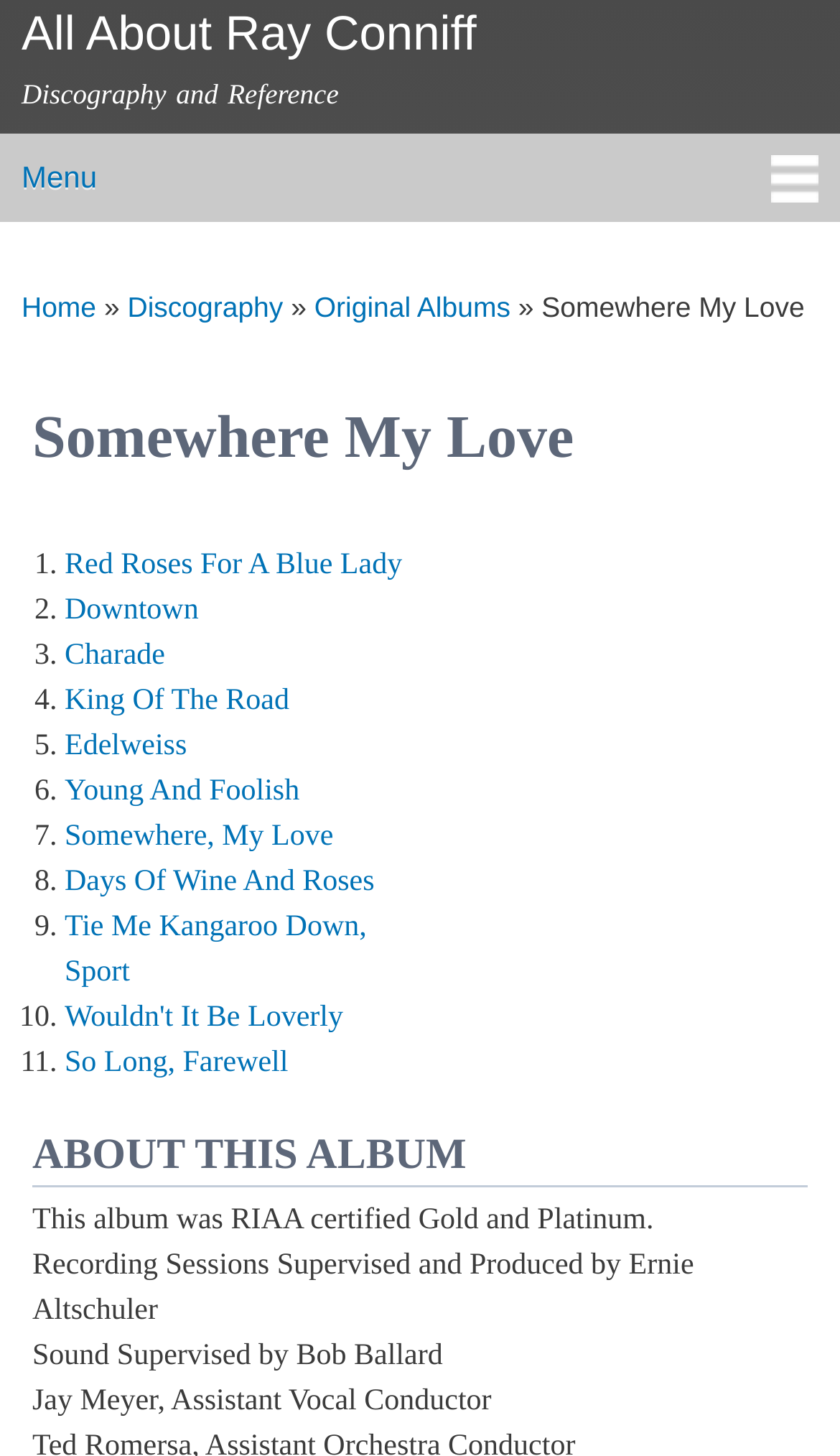Please identify the bounding box coordinates for the region that you need to click to follow this instruction: "View Ray Conniff's discography".

[0.152, 0.181, 0.337, 0.239]